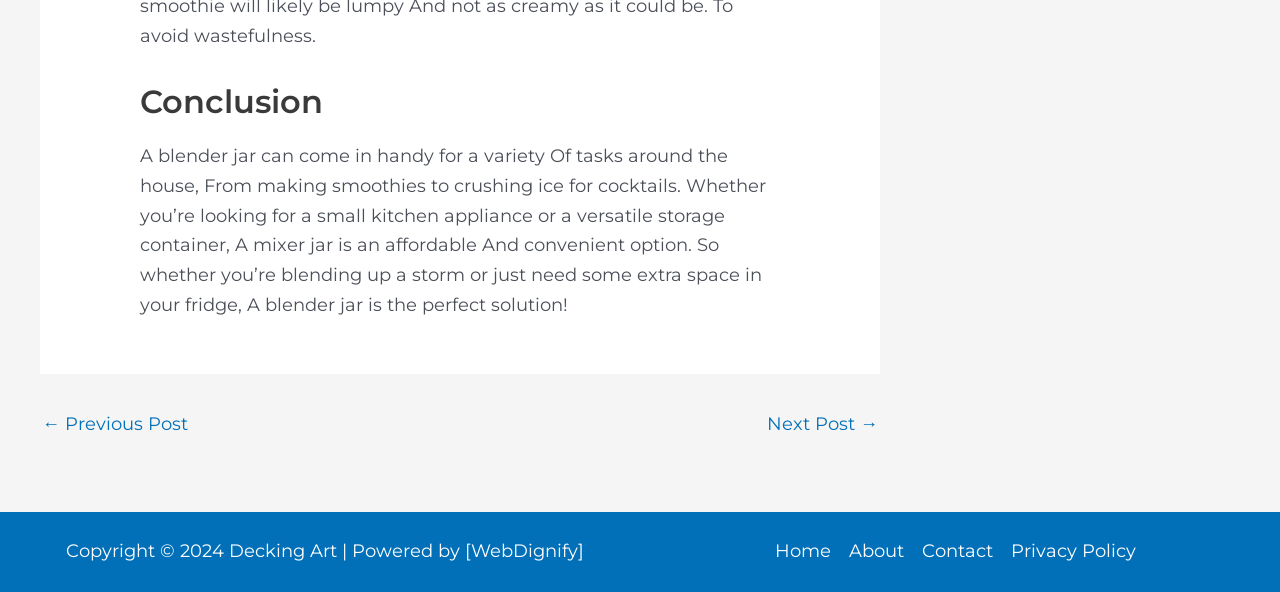What is the purpose of a blender jar?
Based on the content of the image, thoroughly explain and answer the question.

According to the text, a blender jar can be used for various tasks around the house, such as making smoothies and crushing ice for cocktails, and it can also serve as a versatile storage container.